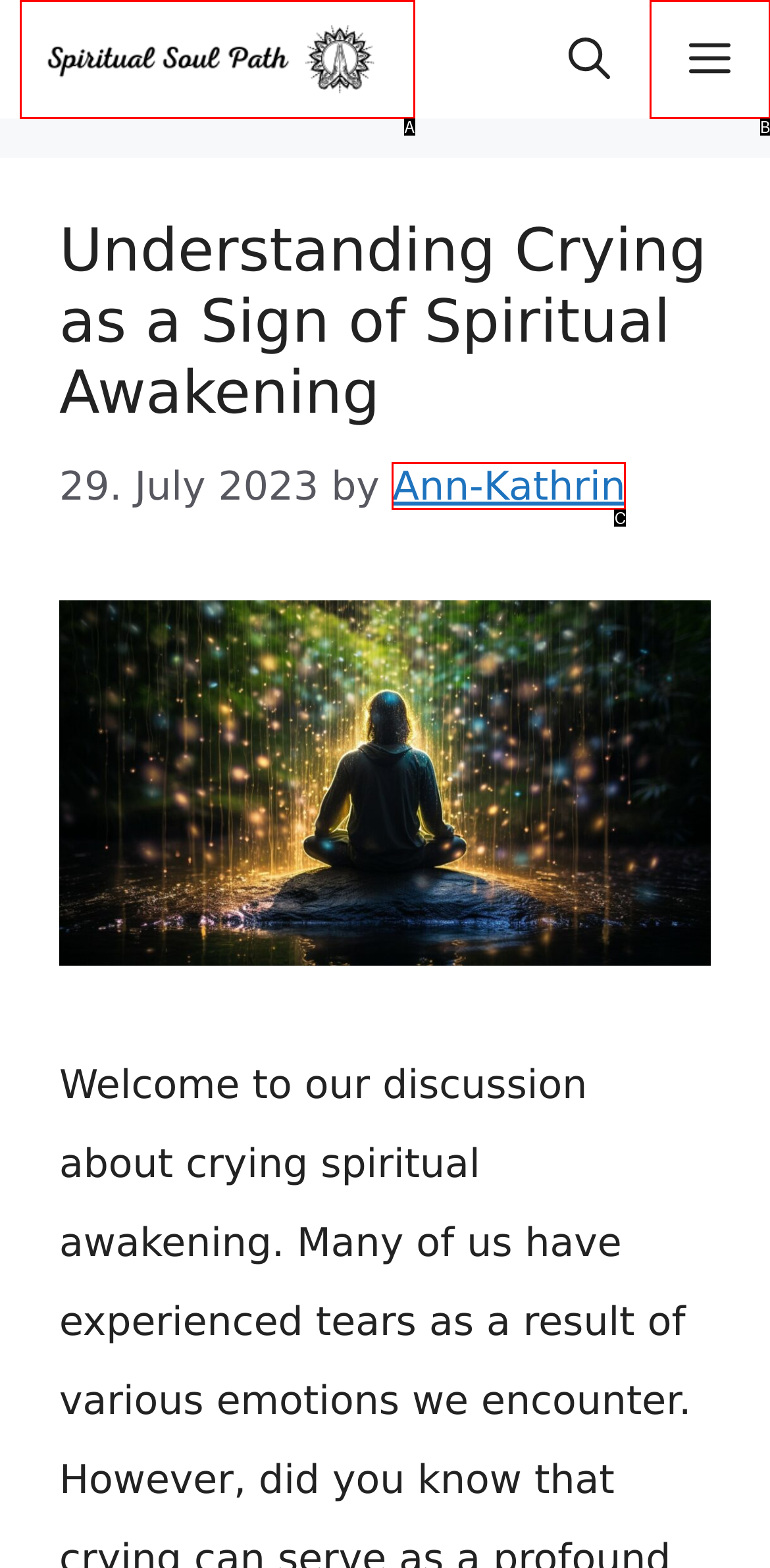Which UI element matches this description: title="SpiritualSoulPath"?
Reply with the letter of the correct option directly.

A